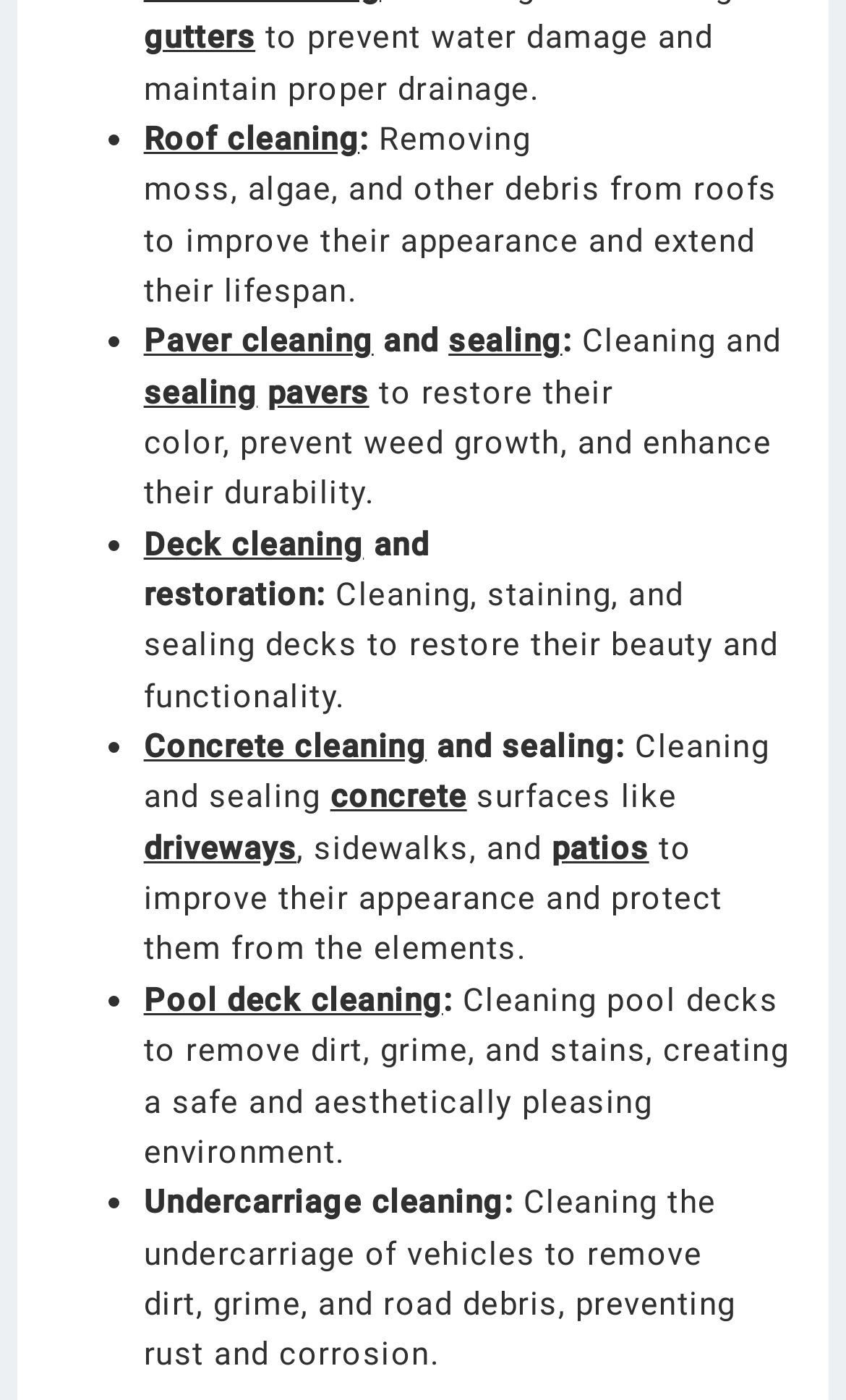Please examine the image and provide a detailed answer to the question: What is the benefit of concrete cleaning and sealing?

The webpage mentions that cleaning and sealing concrete surfaces like driveways, sidewalks, and patios improves their appearance and protects them from the elements.